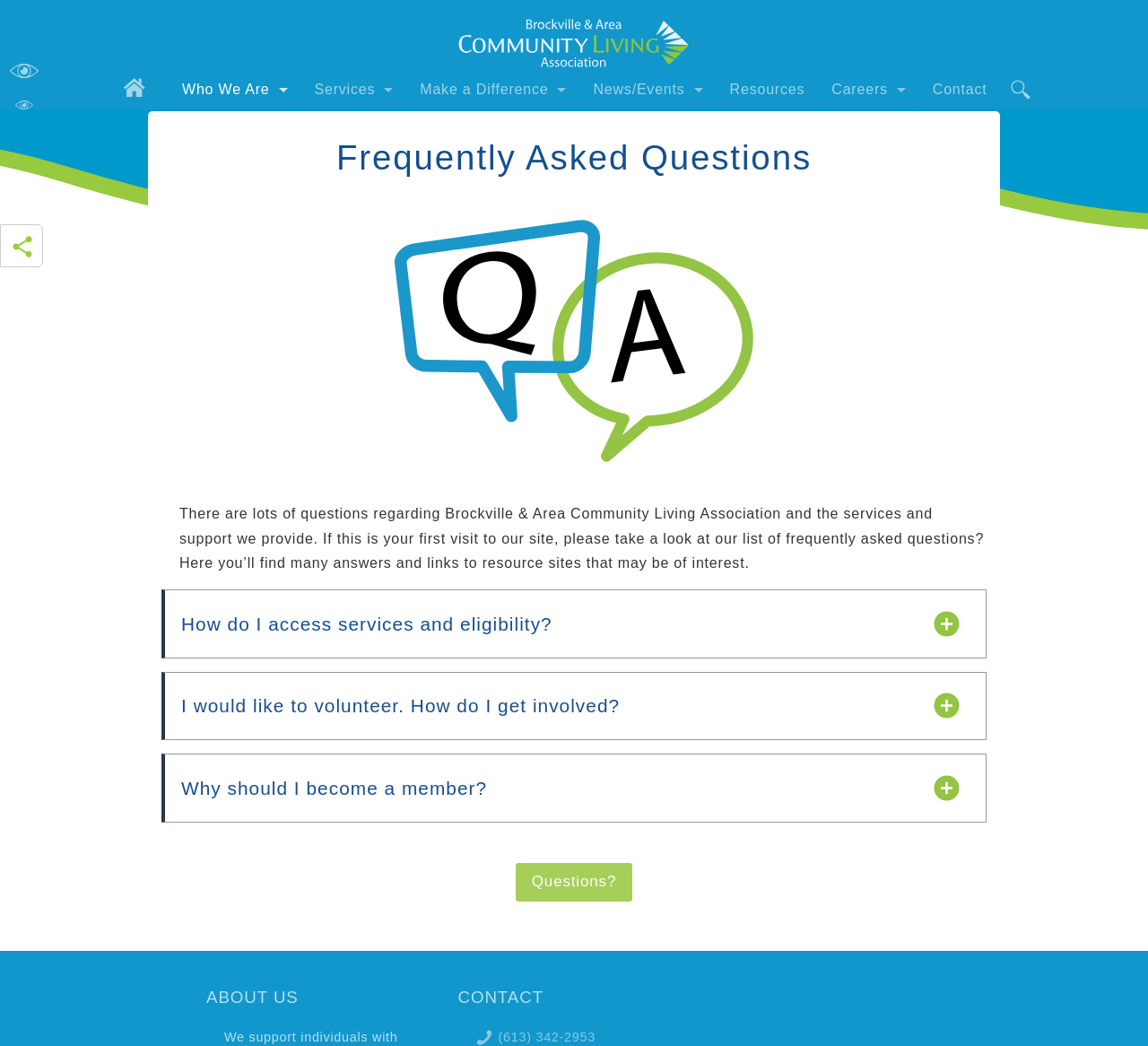Please give a succinct answer using a single word or phrase:
What is the name of the organization?

Brockville & Area Community Living Association